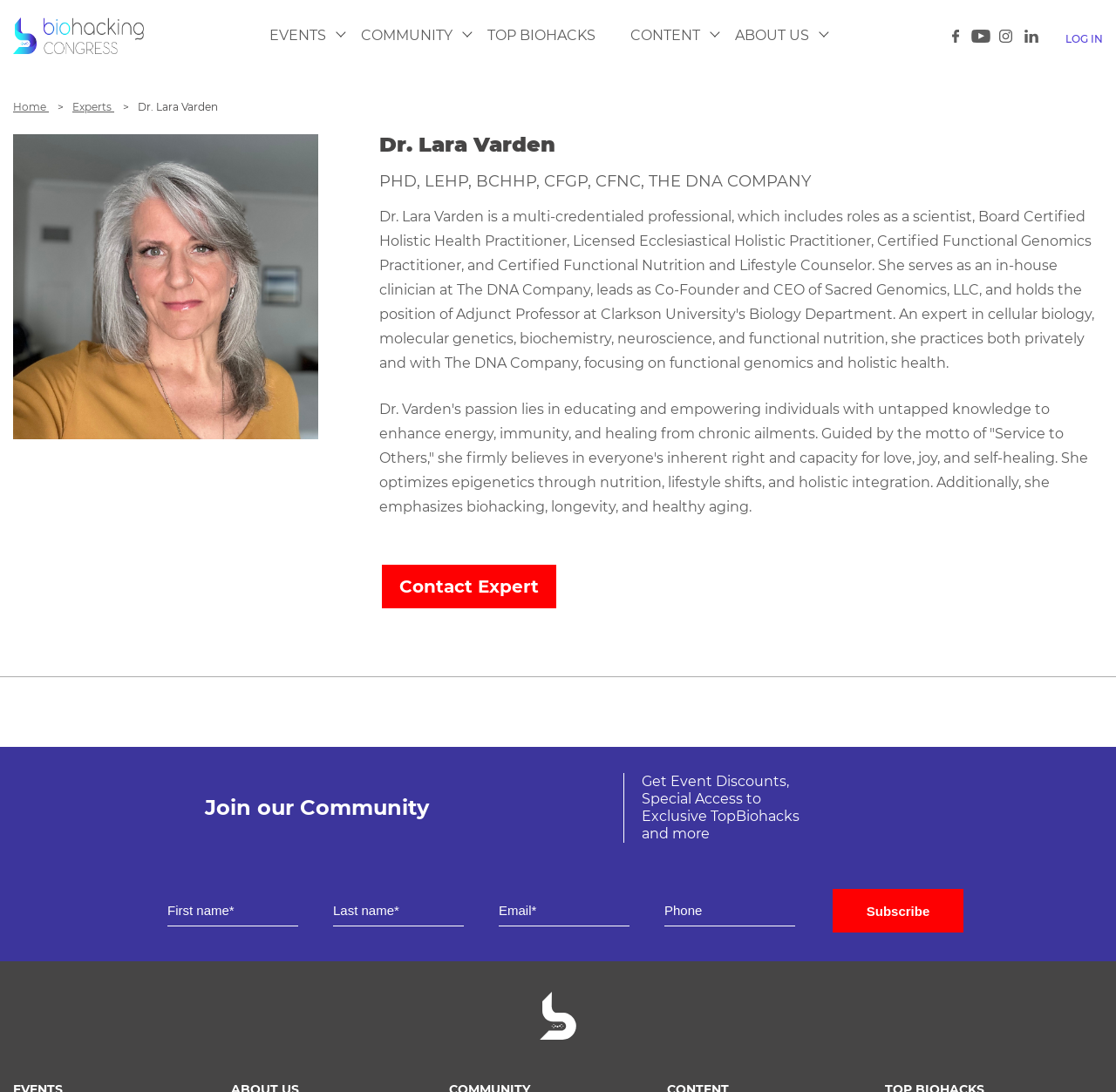What is the topic of Dr. Varden's passion?
Can you offer a detailed and complete answer to this question?

I found the answer by reading the static text element with the ID 254, which contains a description of Dr. Varden's passion. The text mentions that her passion lies in educating and empowering individuals with untapped knowledge to enhance energy, immunity, and healing from chronic ailments.